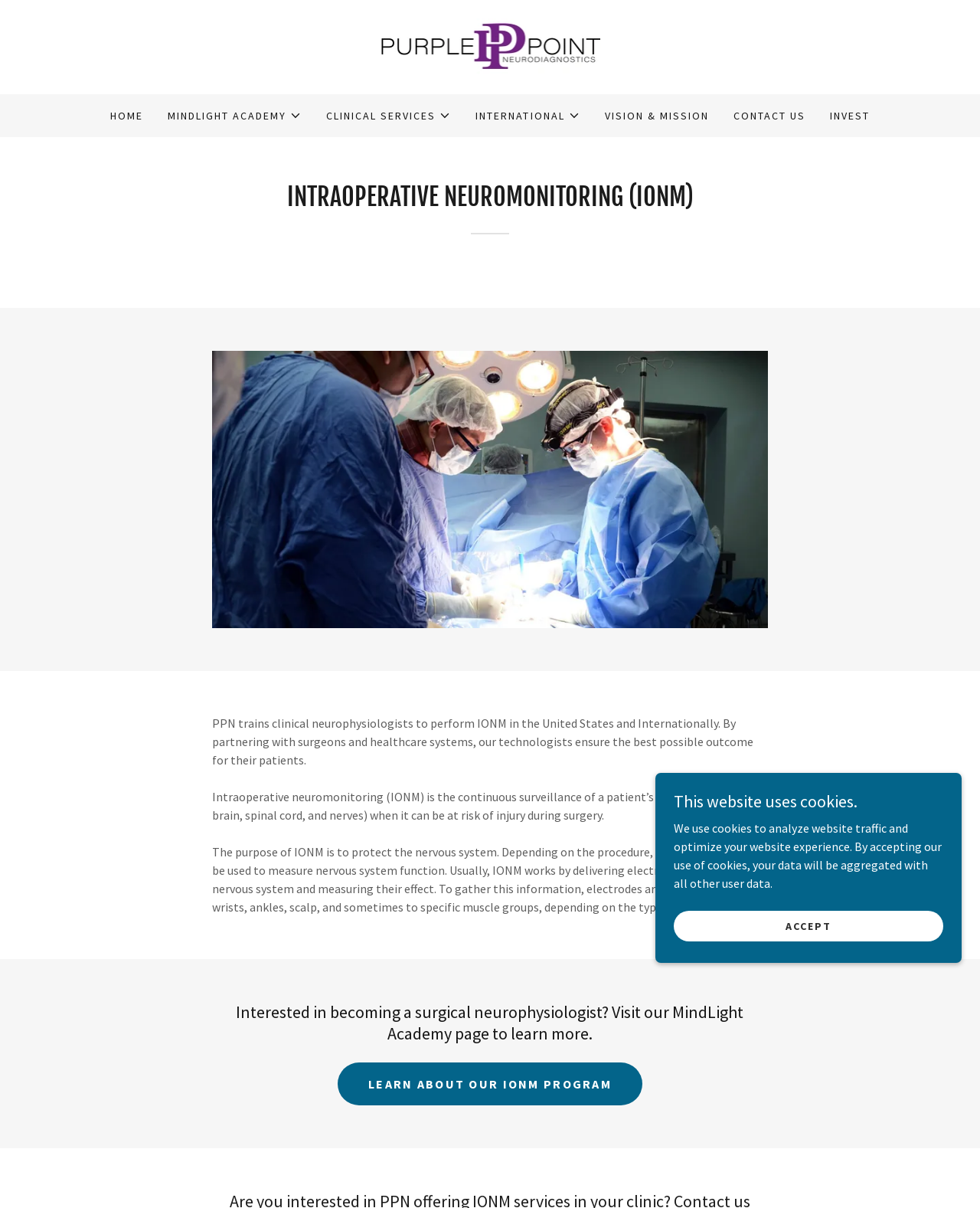Determine the bounding box coordinates in the format (top-left x, top-left y, bottom-right x, bottom-right y). Ensure all values are floating point numbers between 0 and 1. Identify the bounding box of the UI element described by: Home

[0.108, 0.084, 0.151, 0.107]